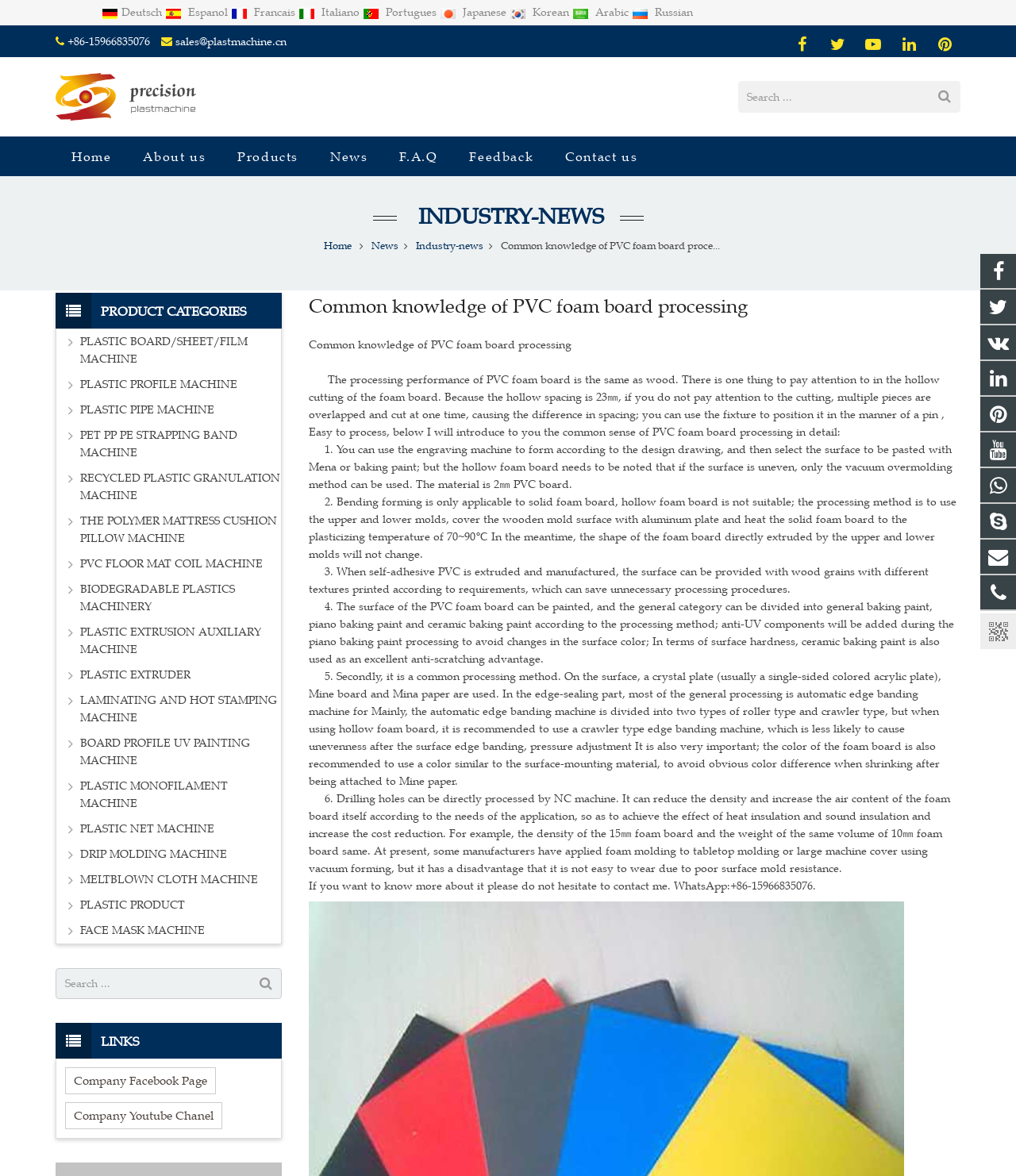Please find the bounding box coordinates of the section that needs to be clicked to achieve this instruction: "Check product categories".

[0.055, 0.249, 0.277, 0.279]